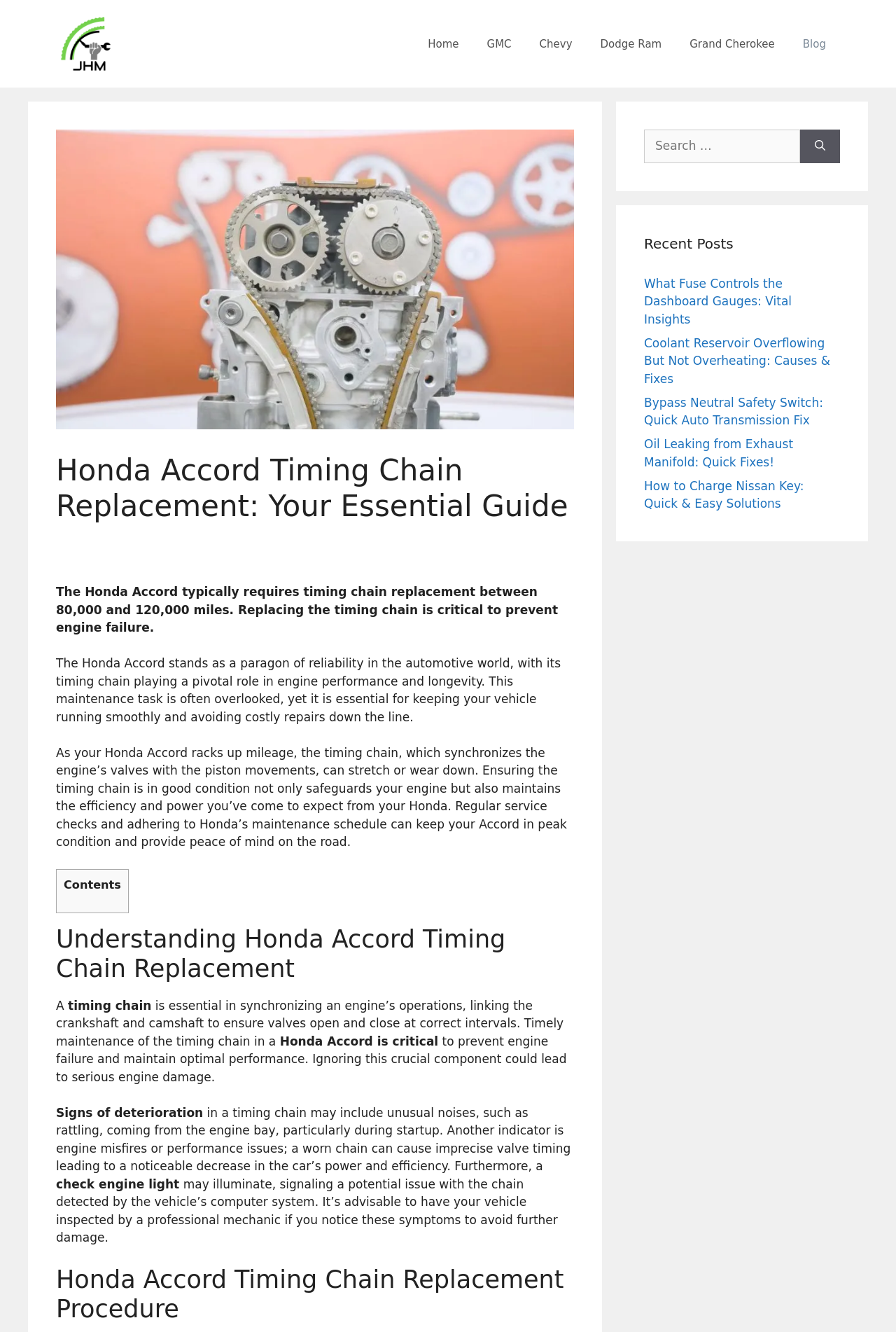Please identify the bounding box coordinates of the clickable element to fulfill the following instruction: "Expand the 'WHAT WE DO' dropdown menu". The coordinates should be four float numbers between 0 and 1, i.e., [left, top, right, bottom].

None